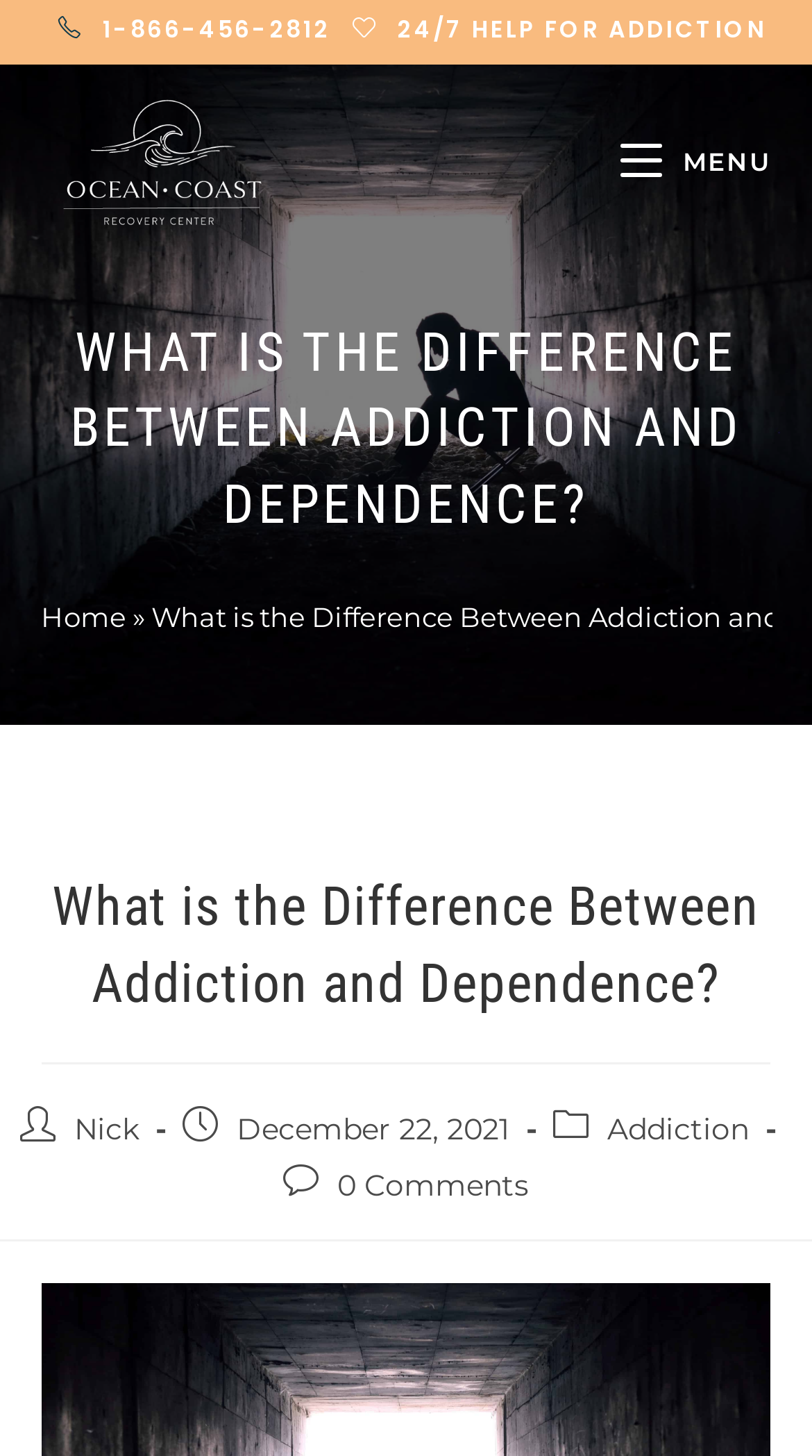Using the webpage screenshot, find the UI element described by 1-866-456-2812 24/7 Help for Addiction. Provide the bounding box coordinates in the format (top-left x, top-left y, bottom-right x, bottom-right y), ensuring all values are floating point numbers between 0 and 1.

[0.126, 0.009, 0.944, 0.031]